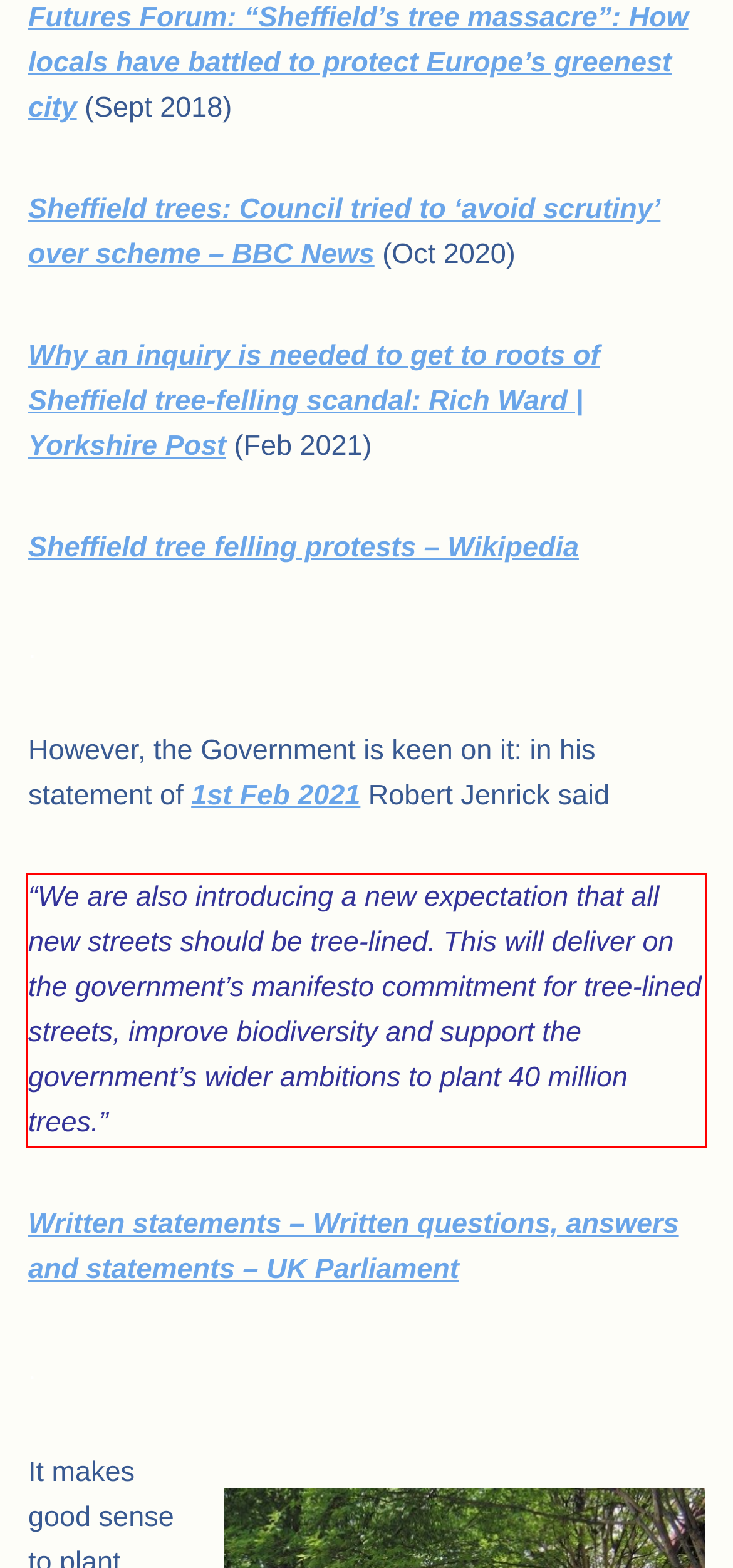You are given a screenshot of a webpage with a UI element highlighted by a red bounding box. Please perform OCR on the text content within this red bounding box.

“We are also introducing a new expectation that all new streets should be tree-lined. This will deliver on the government’s manifesto commitment for tree-lined streets, improve biodiversity and support the government’s wider ambitions to plant 40 million trees.”